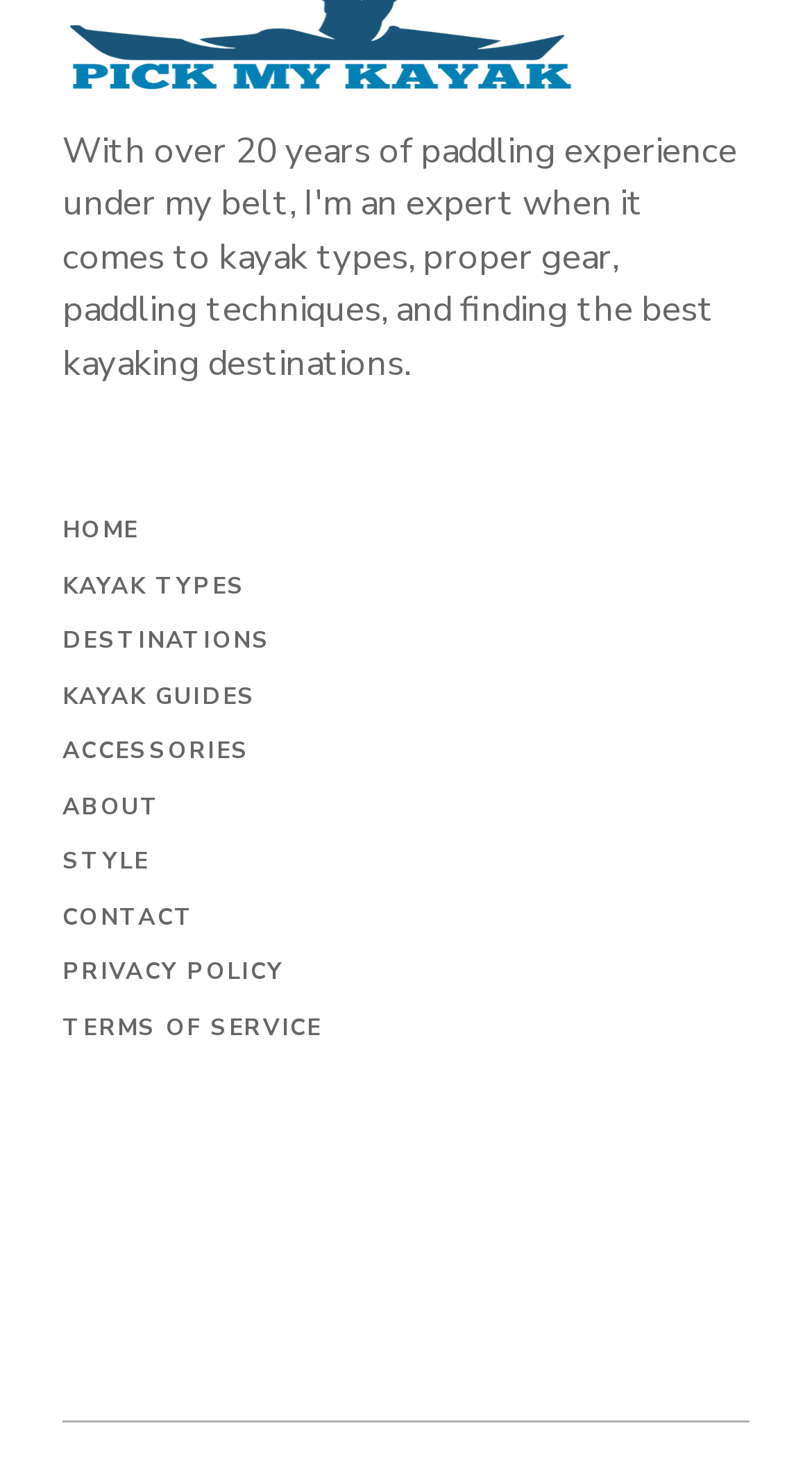Pinpoint the bounding box coordinates of the area that should be clicked to complete the following instruction: "go to home page". The coordinates must be given as four float numbers between 0 and 1, i.e., [left, top, right, bottom].

[0.077, 0.353, 0.17, 0.374]